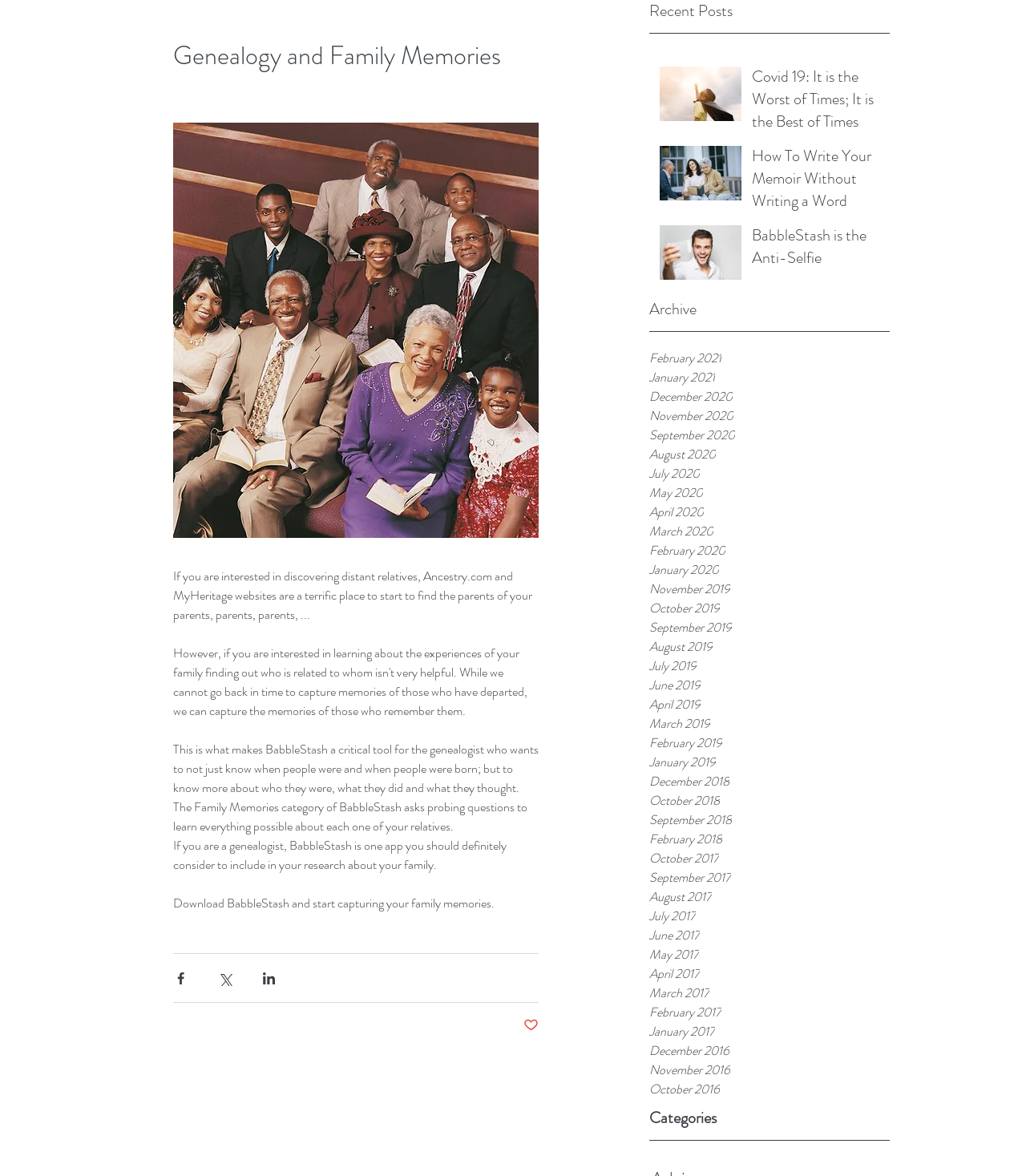Provide a single word or phrase to answer the given question: 
What is the name of the website?

Genealogy and Family Memories